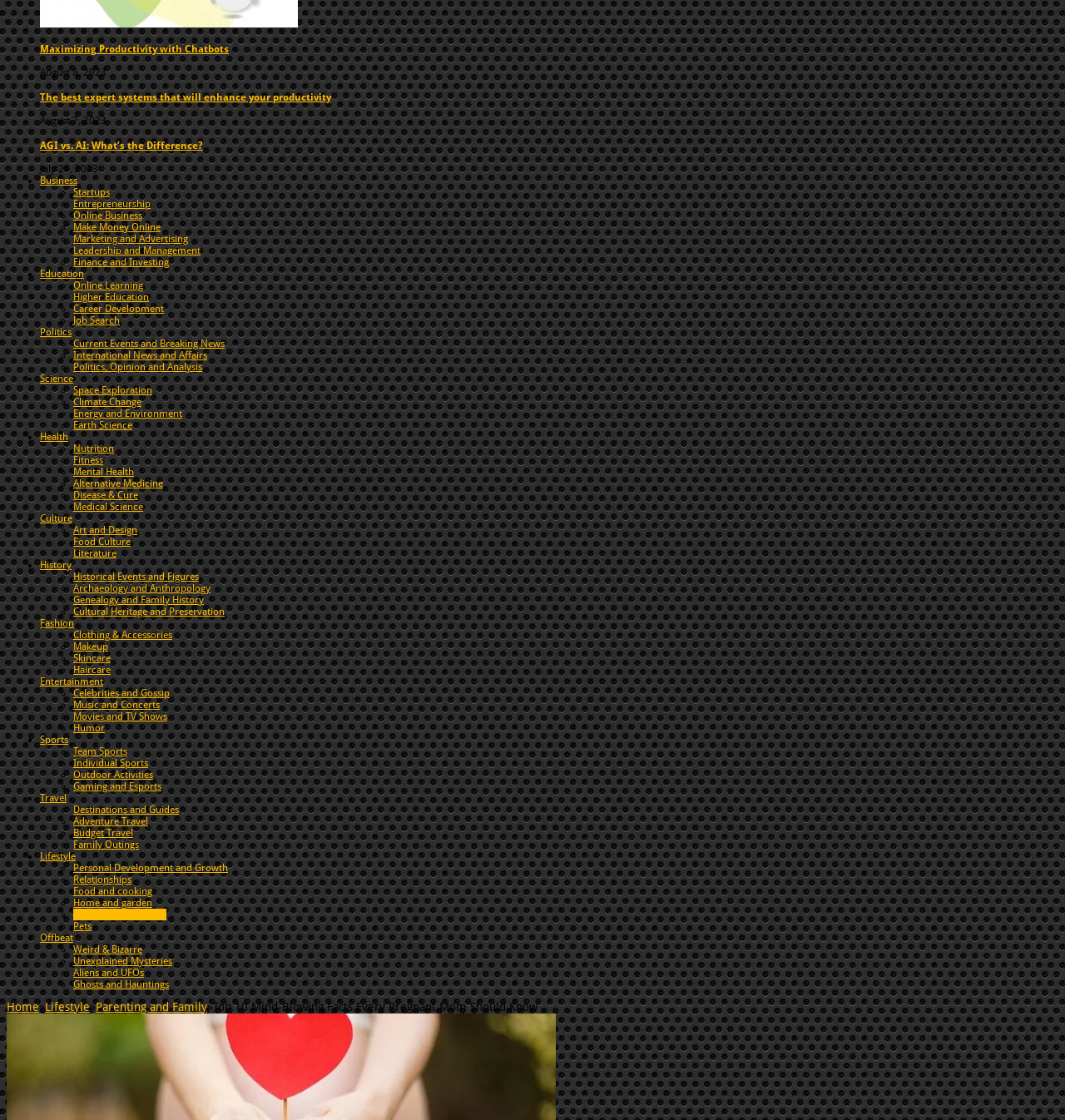Please answer the following question as detailed as possible based on the image: 
What is the date of the second article?

The second article's date is 'August 7, 2023', which is indicated by the StaticText element with the text 'August 7, 2023' on the webpage.